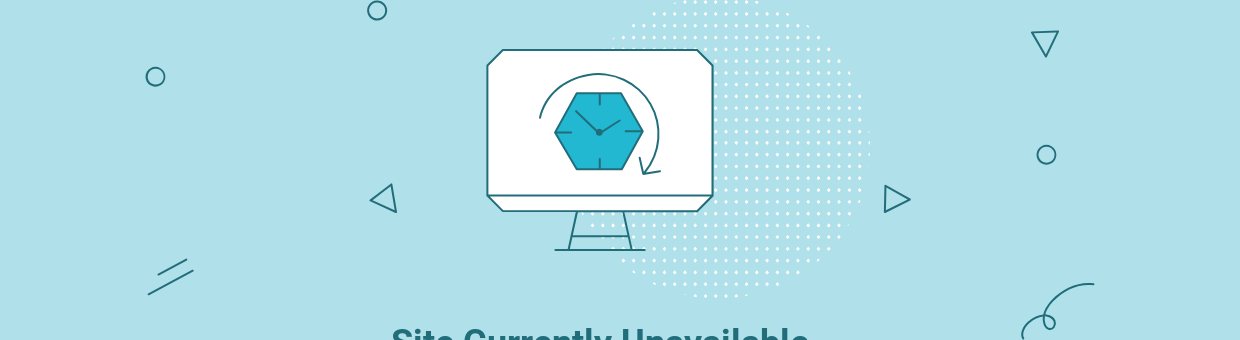What shape is displayed on the computer monitor?
Please answer the question with as much detail as possible using the screenshot.

The caption states that the stylized computer monitor is displaying a hexagonal shape with a rotating arrow, symbolizing a loading or waiting process.